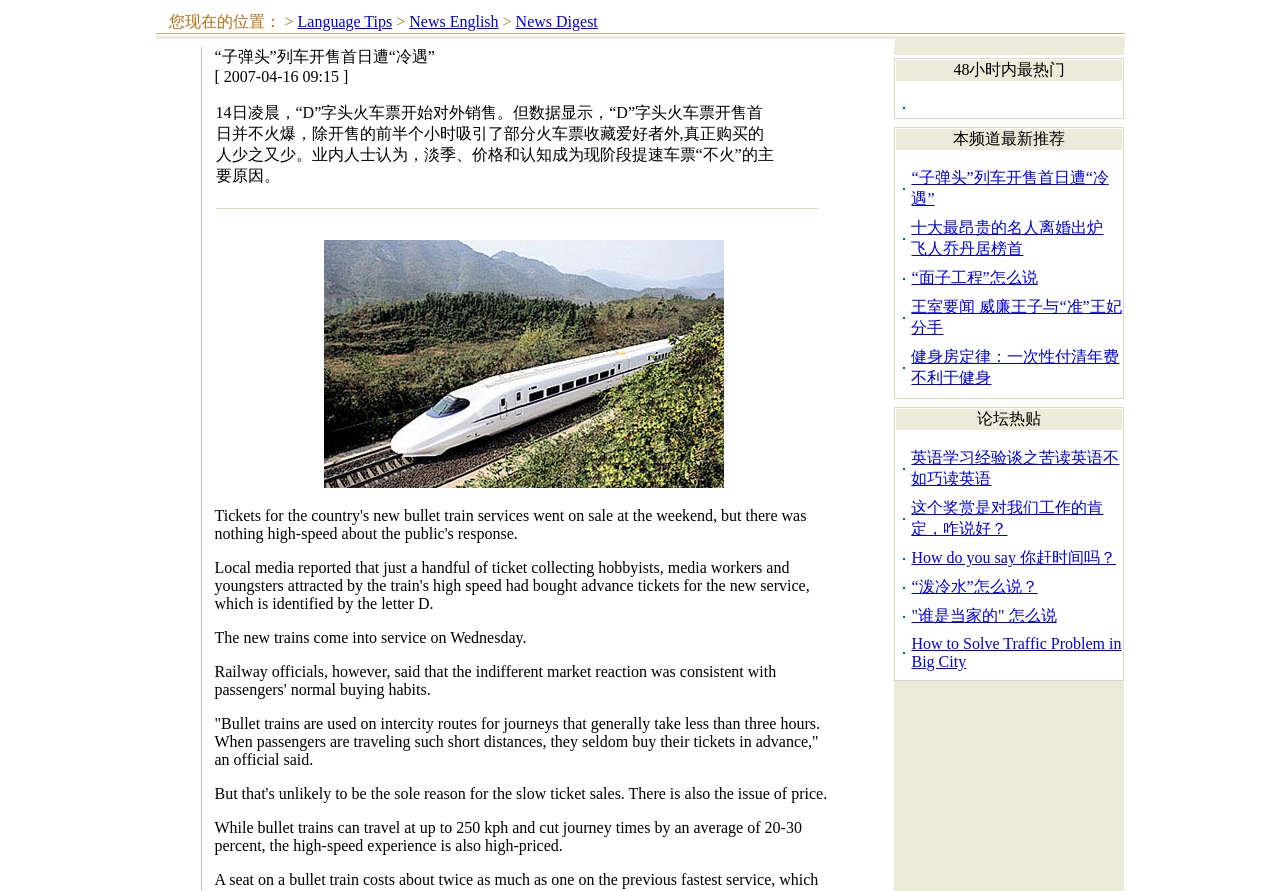Find the bounding box coordinates for the area that should be clicked to accomplish the instruction: "Browse the recommended articles".

[0.7, 0.144, 0.878, 0.447]